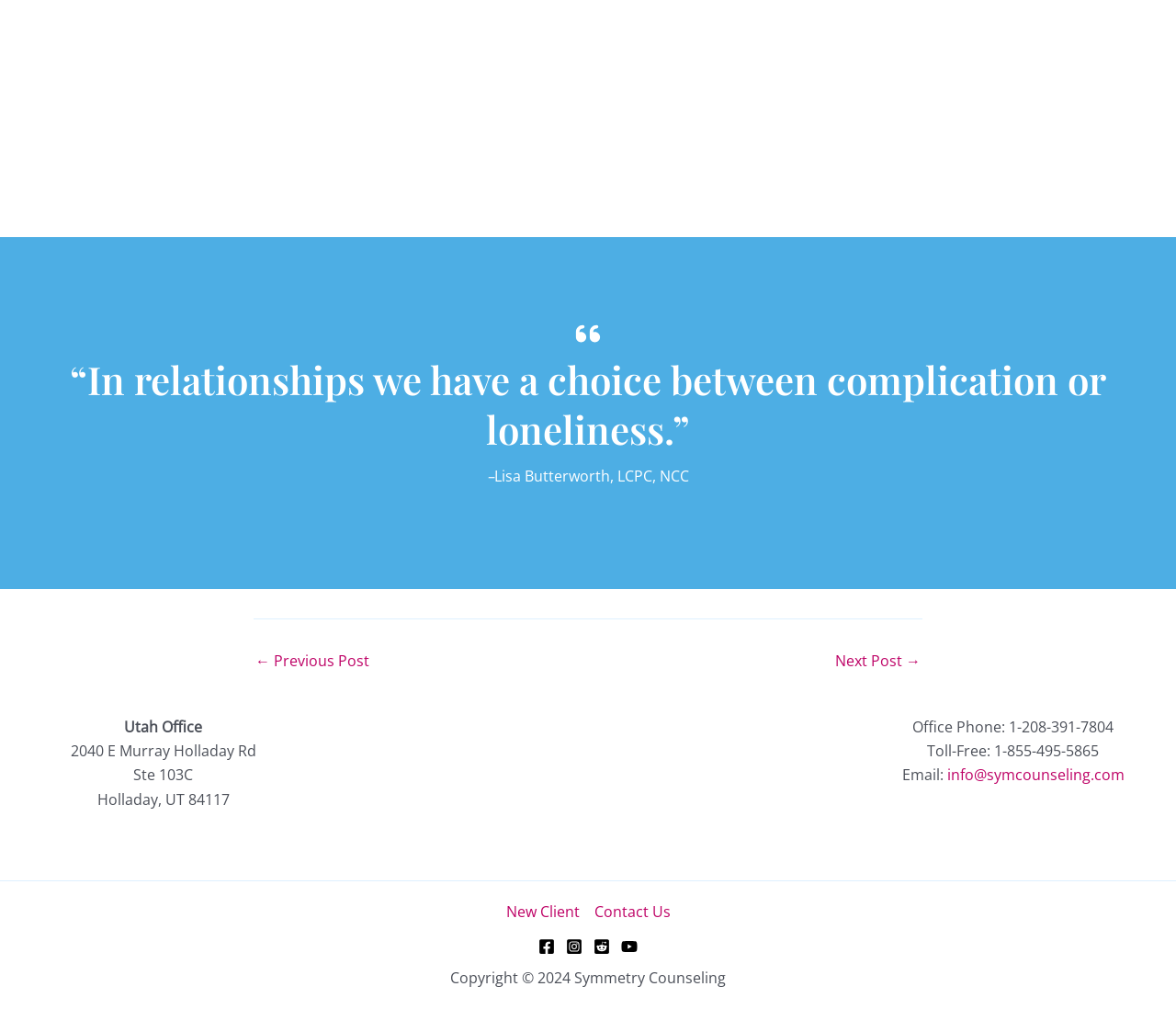Please answer the following question using a single word or phrase: 
What is the profession of Lisa Butterworth?

LCPC, NCC